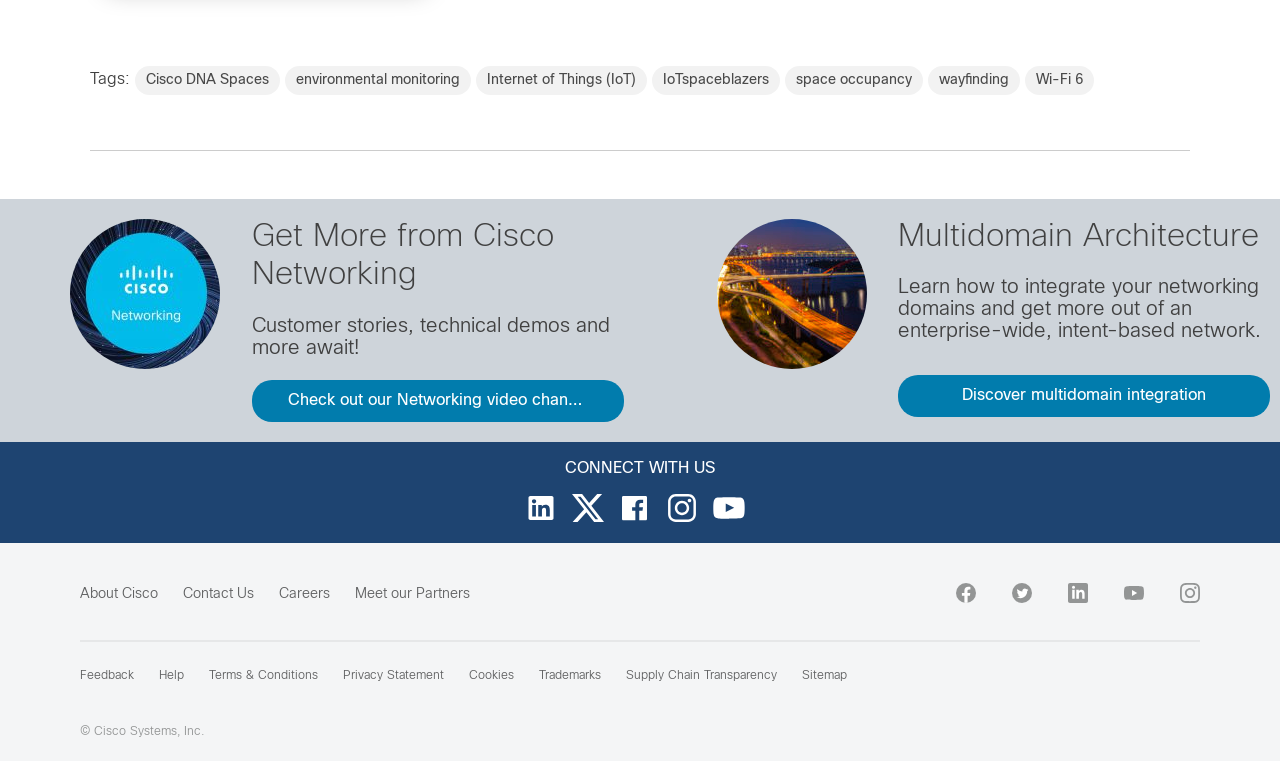Find the bounding box coordinates of the element to click in order to complete this instruction: "Add to cart". The bounding box coordinates must be four float numbers between 0 and 1, denoted as [left, top, right, bottom].

None